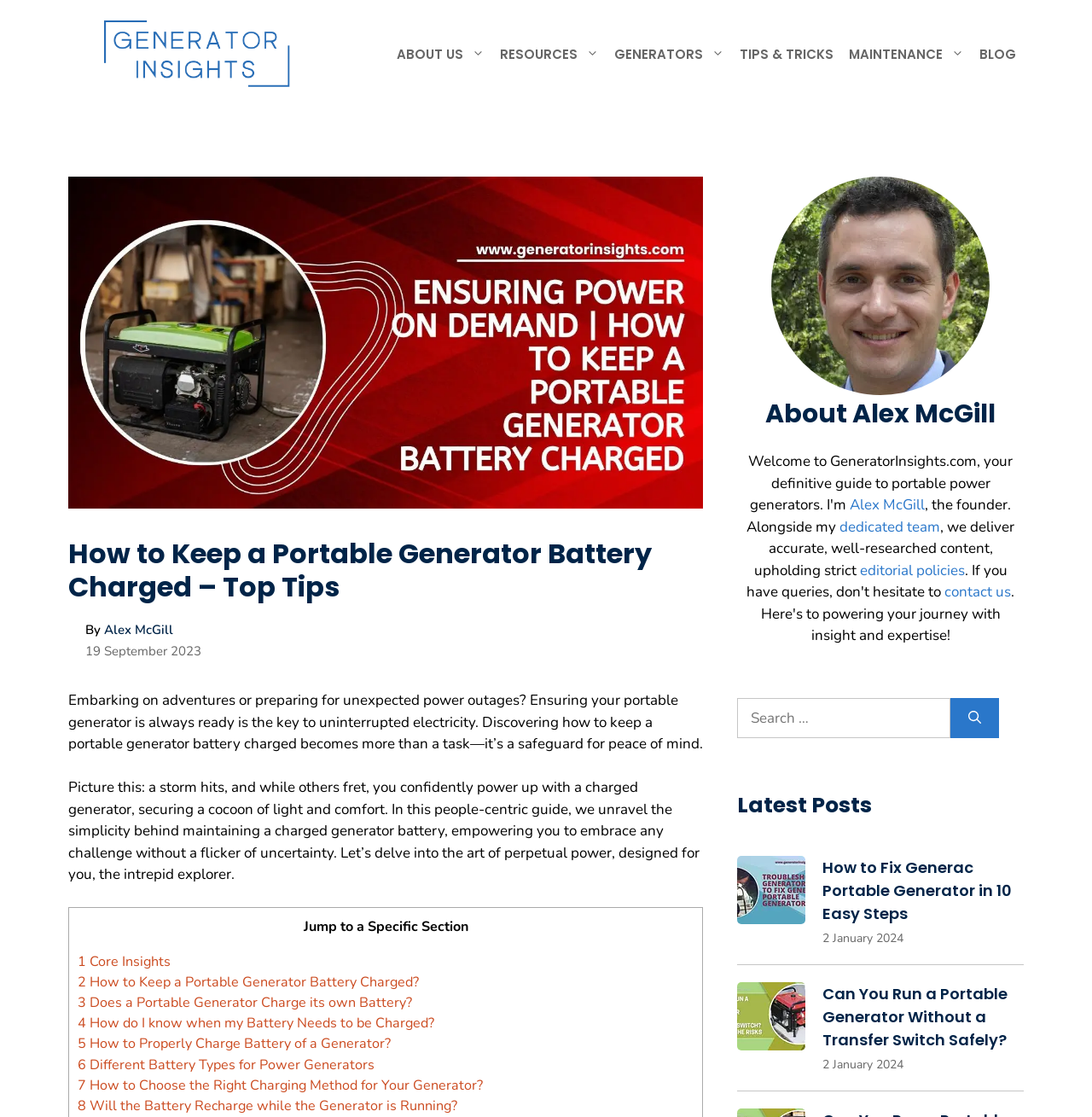Please predict the bounding box coordinates of the element's region where a click is necessary to complete the following instruction: "Click on the 'דף הבית' link". The coordinates should be represented by four float numbers between 0 and 1, i.e., [left, top, right, bottom].

None